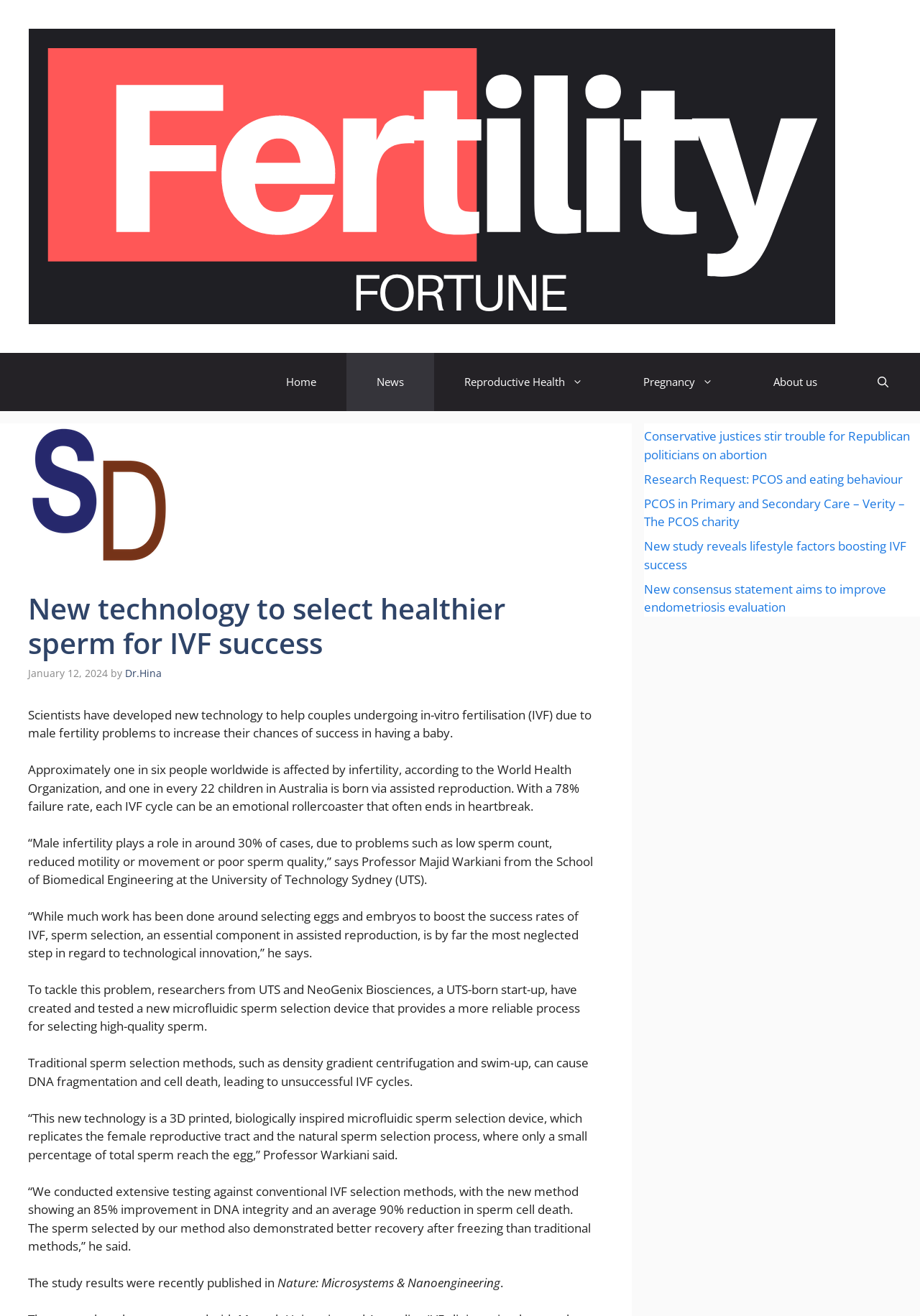Provide the bounding box coordinates in the format (top-left x, top-left y, bottom-right x, bottom-right y). All values are floating point numbers between 0 and 1. Determine the bounding box coordinate of the UI element described as: alt="FERTILITY FORTUNE"

[0.031, 0.127, 0.908, 0.139]